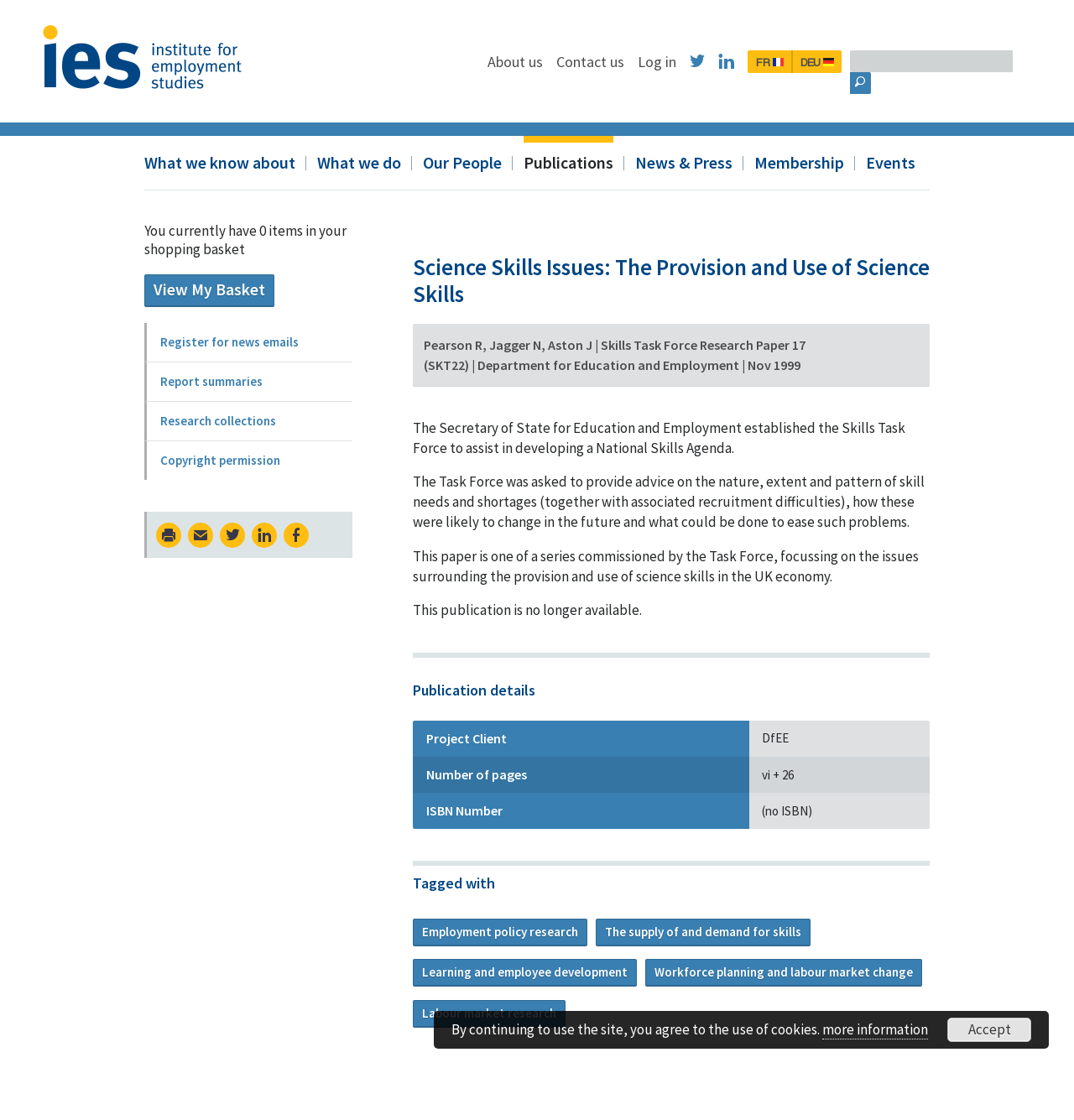Answer the question using only a single word or phrase: 
What is the name of the research paper?

Skills Task Force Research Paper 17